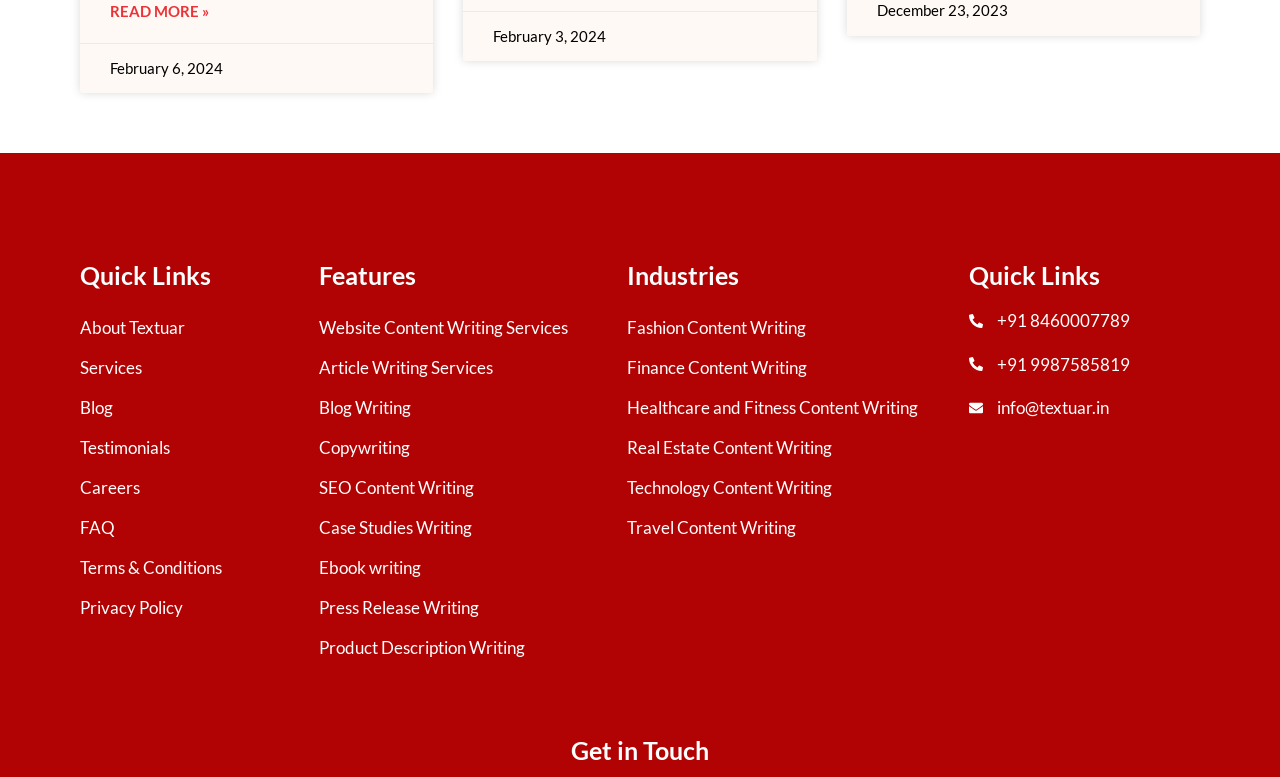What is the third link under the 'Features' heading?
Using the visual information from the image, give a one-word or short-phrase answer.

Blog Writing